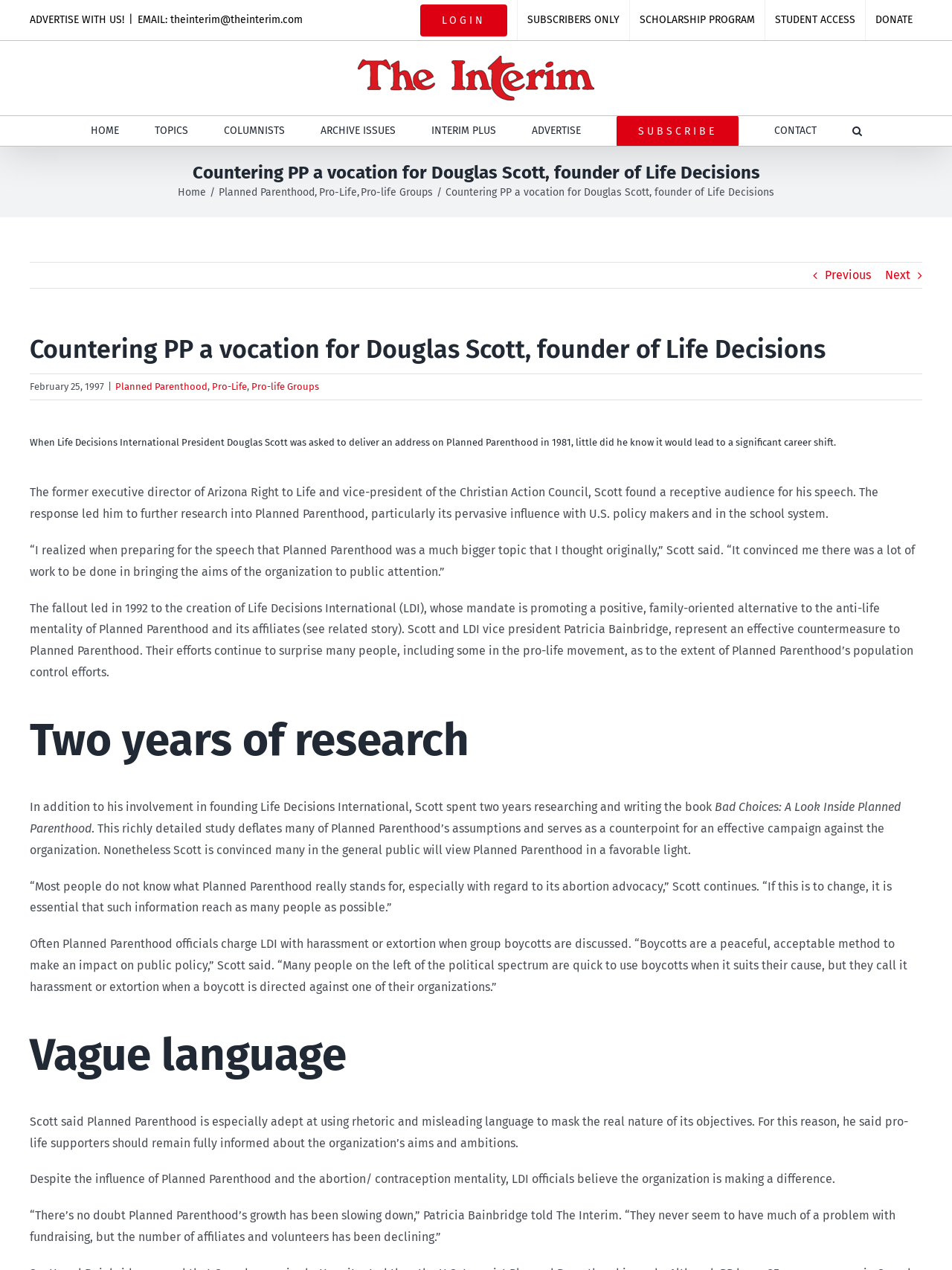Ascertain the bounding box coordinates for the UI element detailed here: "Recent Stories on Daily Dig". The coordinates should be provided as [left, top, right, bottom] with each value being a float between 0 and 1.

None